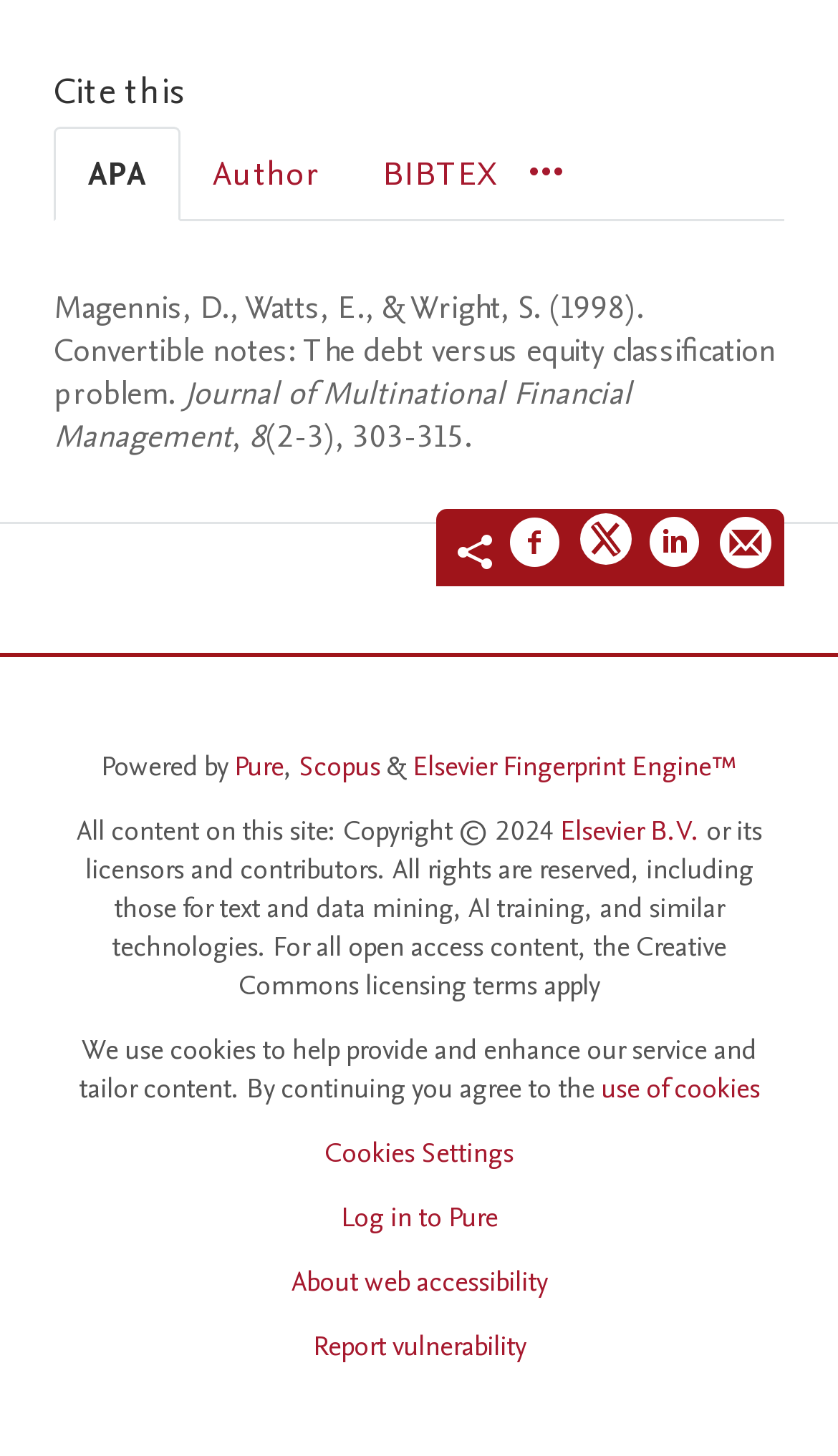How many links are available in the footer section?
Answer the question in a detailed and comprehensive manner.

The footer section contains links to 'Powered by Pure', 'Scopus', 'Elsevier Fingerprint Engine', 'Elsevier B.V.', and 'About web accessibility', as well as a link to 'Log in to Pure' and 'Report vulnerability'. There are a total of 5 links in the footer section.